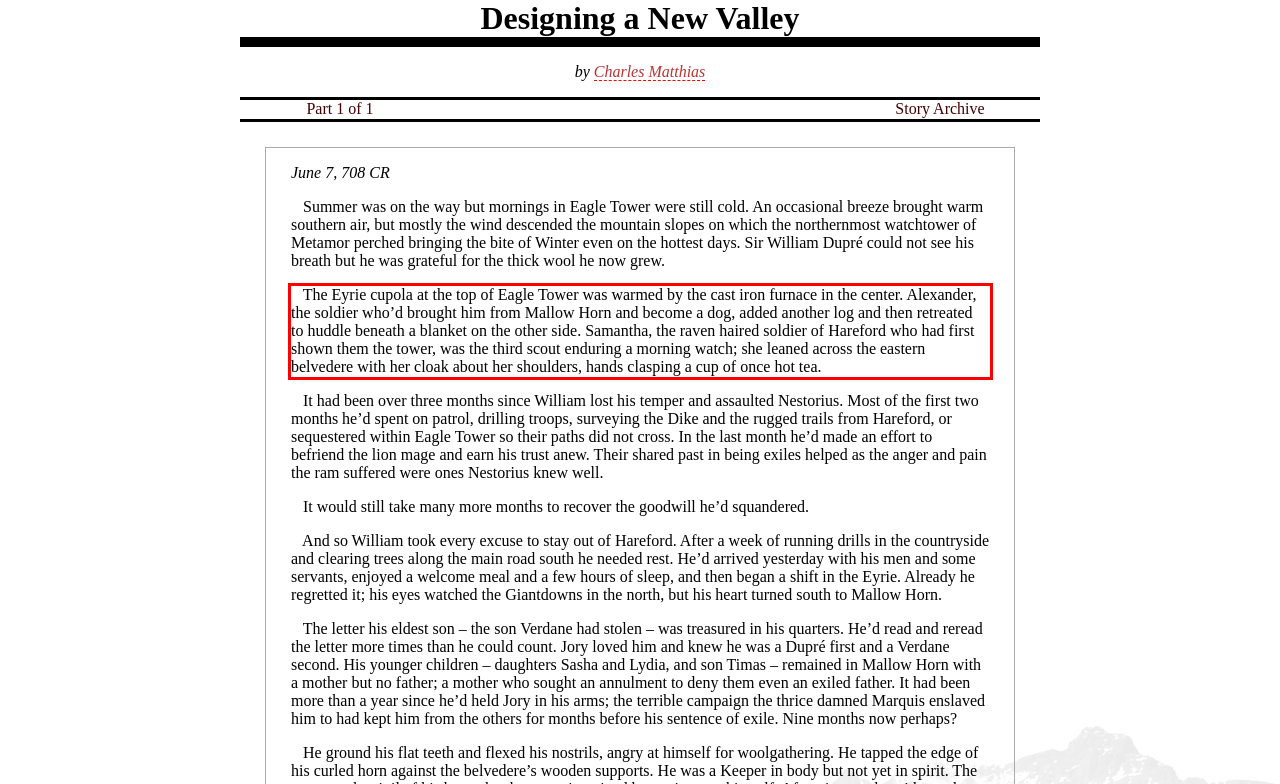You have a screenshot of a webpage, and there is a red bounding box around a UI element. Utilize OCR to extract the text within this red bounding box.

The Eyrie cupola at the top of Eagle Tower was warmed by the cast iron furnace in the center. Alexander, the soldier who’d brought him from Mallow Horn and become a dog, added another log and then retreated to huddle beneath a blanket on the other side. Samantha, the raven haired soldier of Hareford who had first shown them the tower, was the third scout enduring a morning watch; she leaned across the eastern belvedere with her cloak about her shoulders, hands clasping a cup of once hot tea.